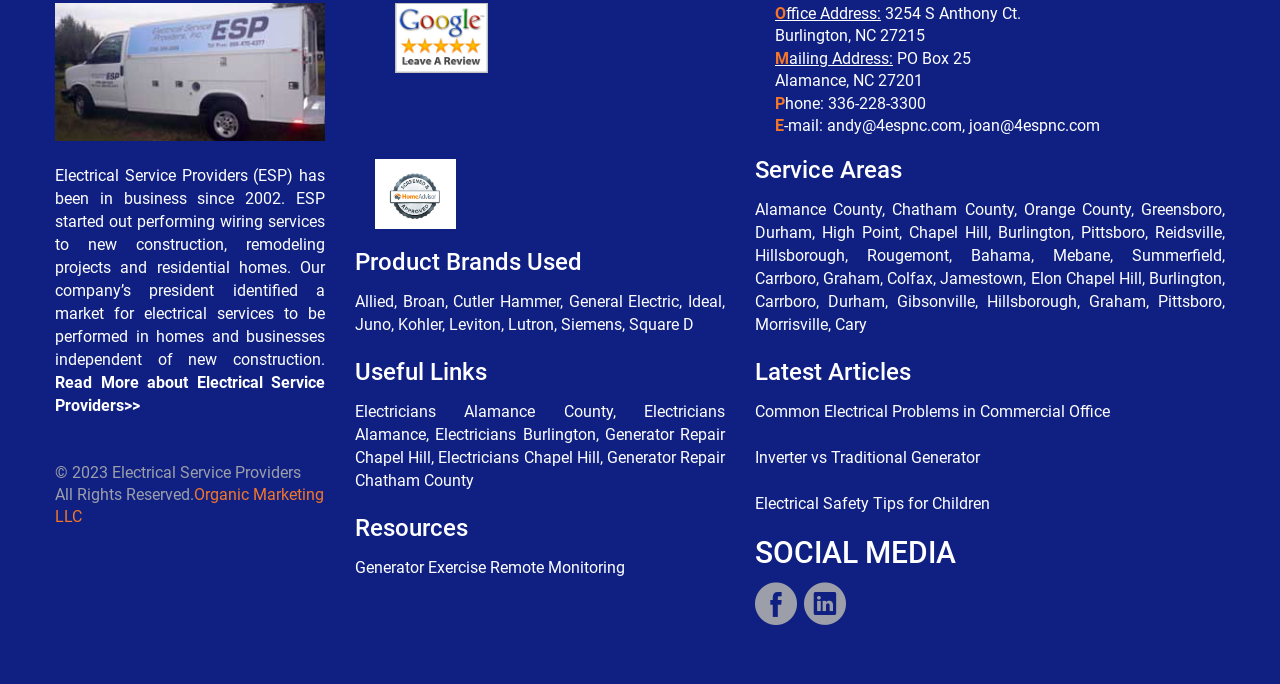Determine the bounding box coordinates of the clickable element to achieve the following action: 'Write a Google review'. Provide the coordinates as four float values between 0 and 1, formatted as [left, top, right, bottom].

[0.309, 0.04, 0.381, 0.067]